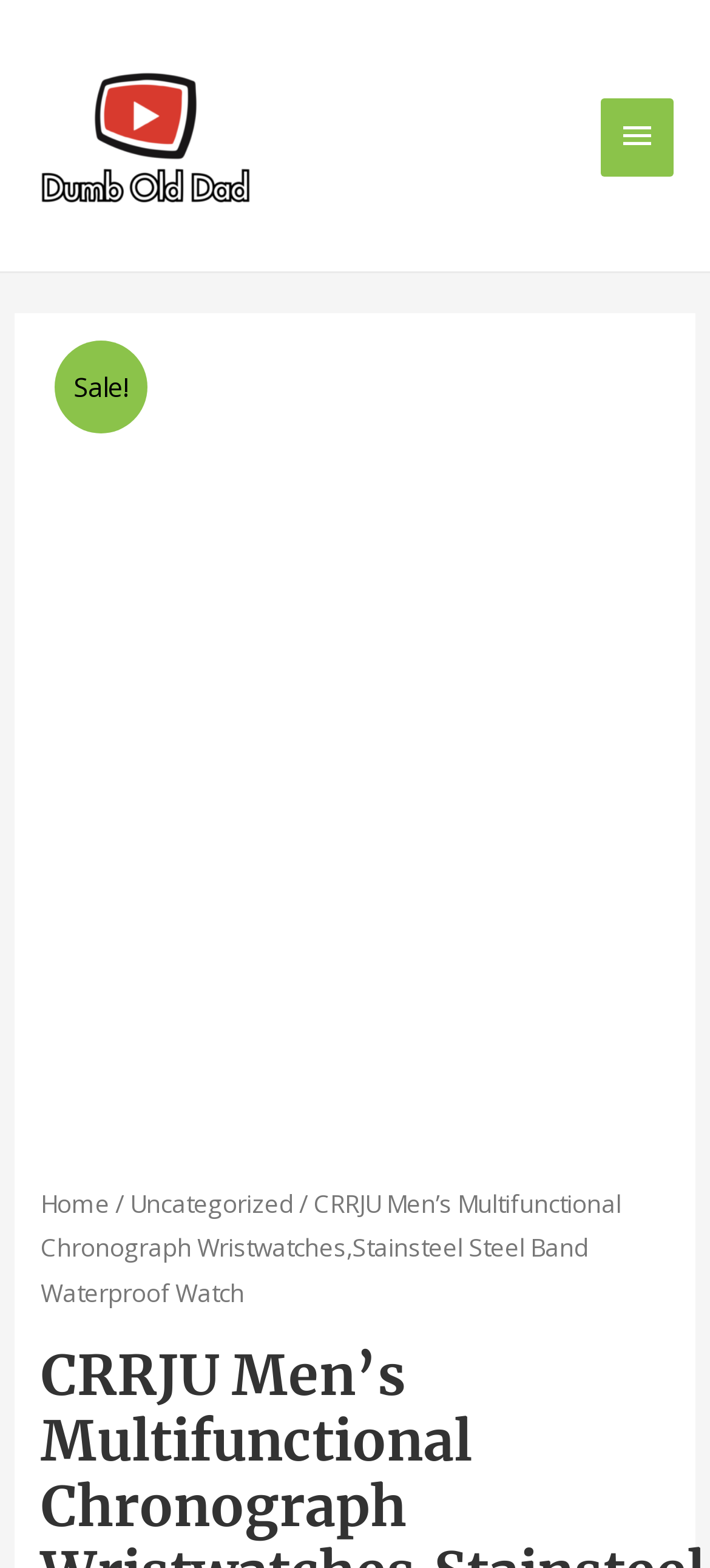Answer the following in one word or a short phrase: 
How many navigation links are at the bottom of the webpage?

3